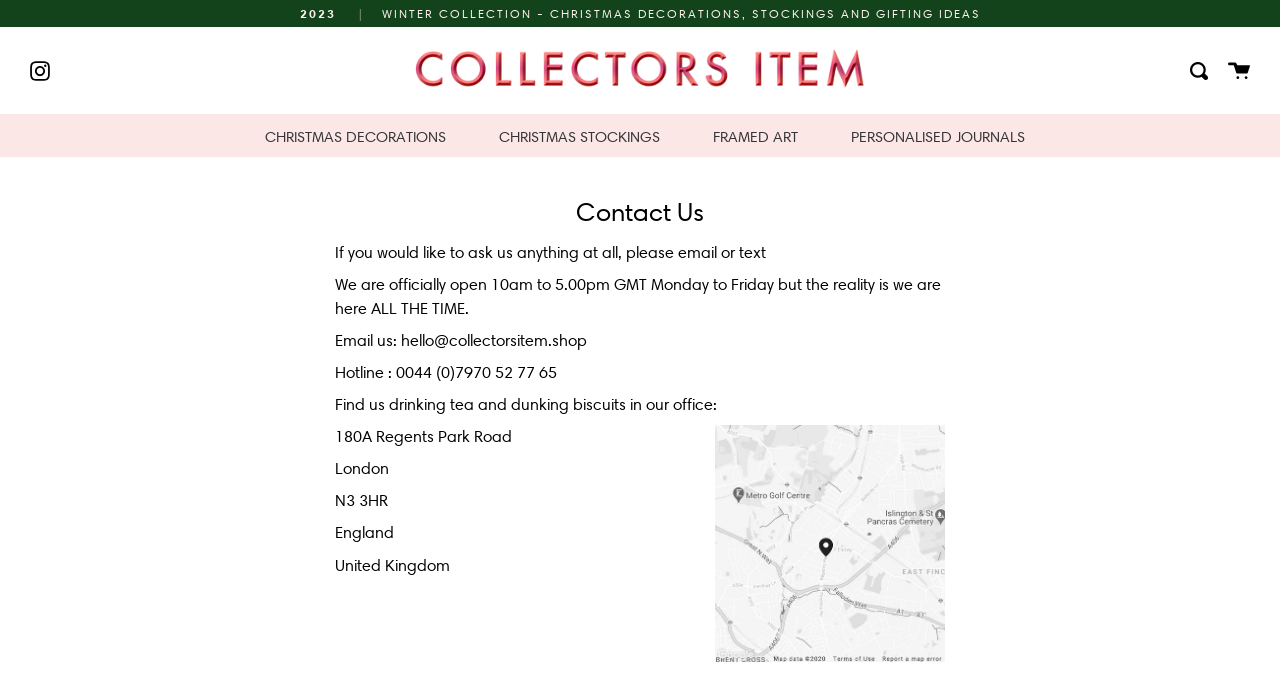Show the bounding box coordinates of the element that should be clicked to complete the task: "View Collectors Item".

[0.305, 0.056, 0.695, 0.145]